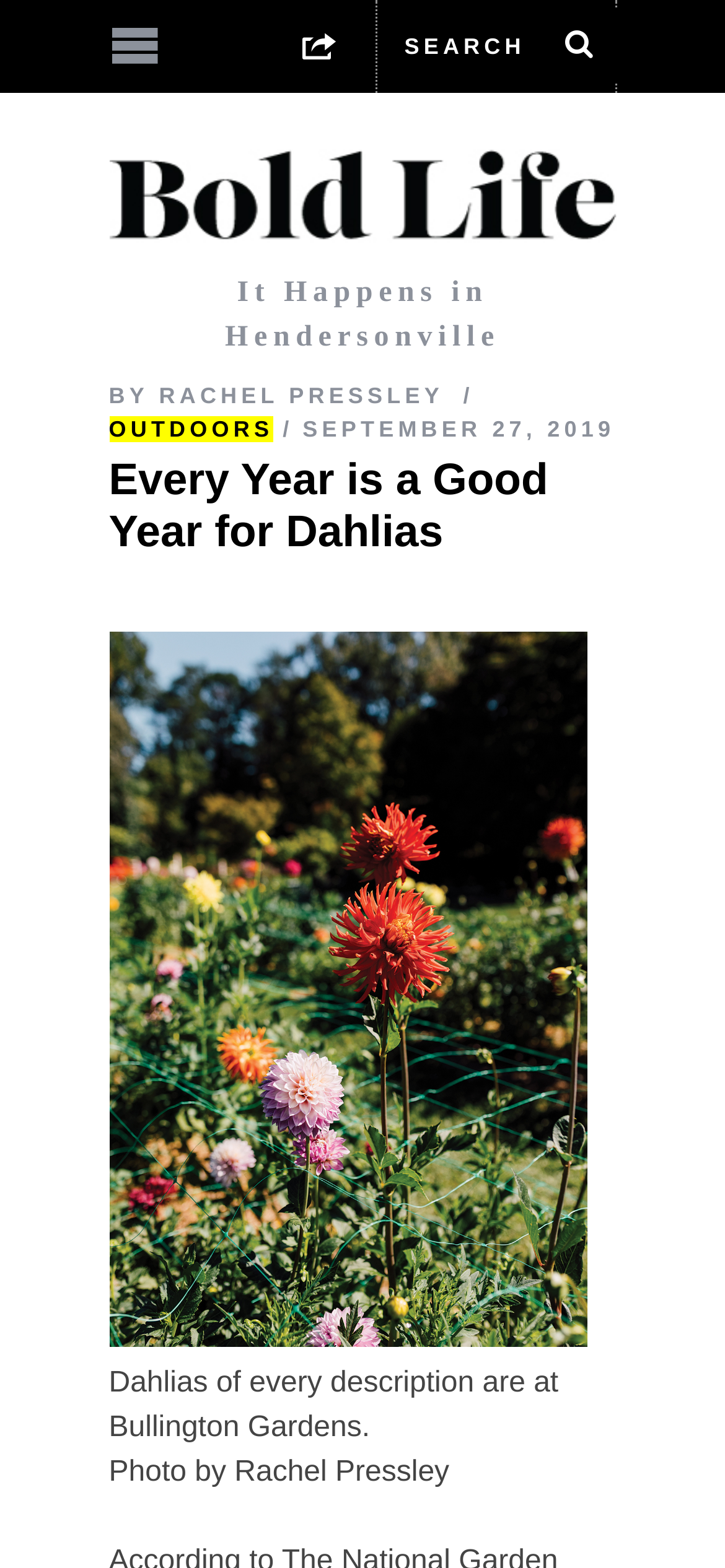What is the main image of the article about?
Deliver a detailed and extensive answer to the question.

The main image of the article can be inferred by looking at the figure section of the webpage, where it says 'Dahlias of every description are at Bullington Gardens.'. This suggests that the main image of the article is about dahlias at Bullington Gardens.